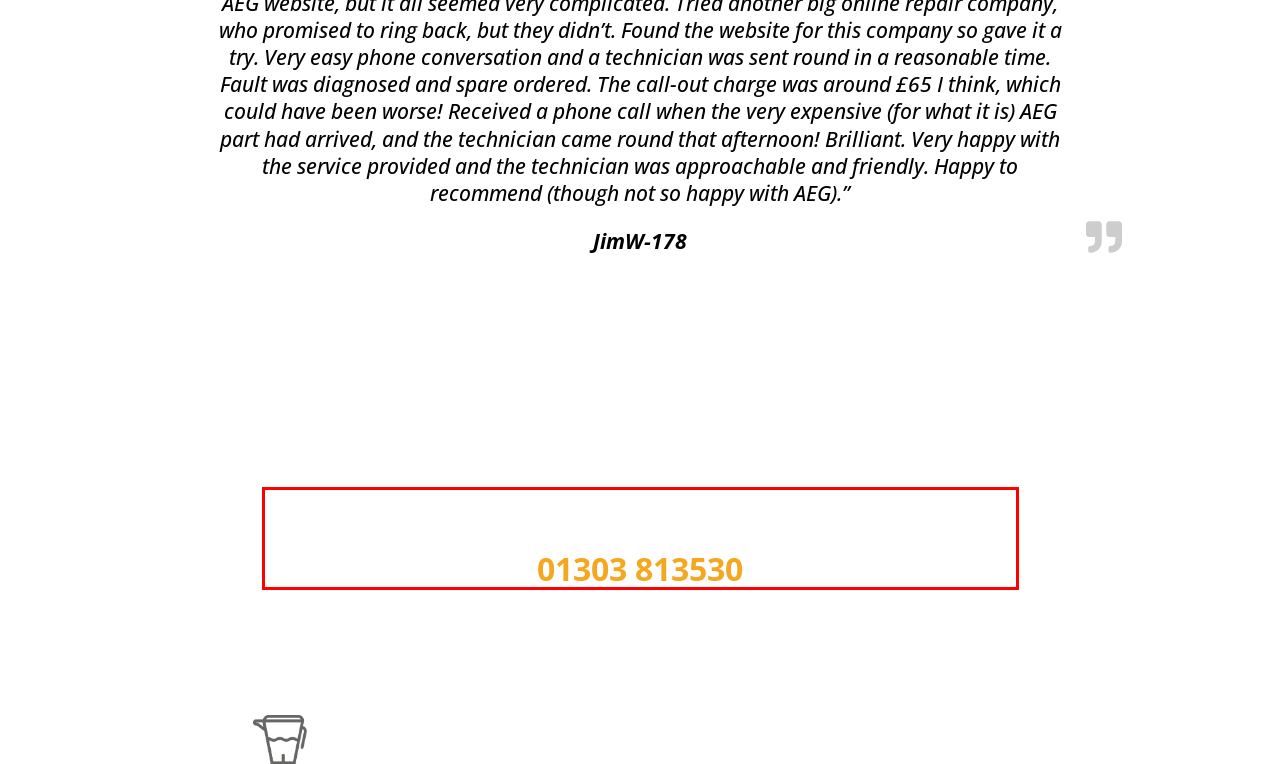Using the provided webpage screenshot, recognize the text content in the area marked by the red bounding box.

If you have faulty food prep equipment in need of repairs, you can trust the Microwave Service Company Ltd. 01303 813530